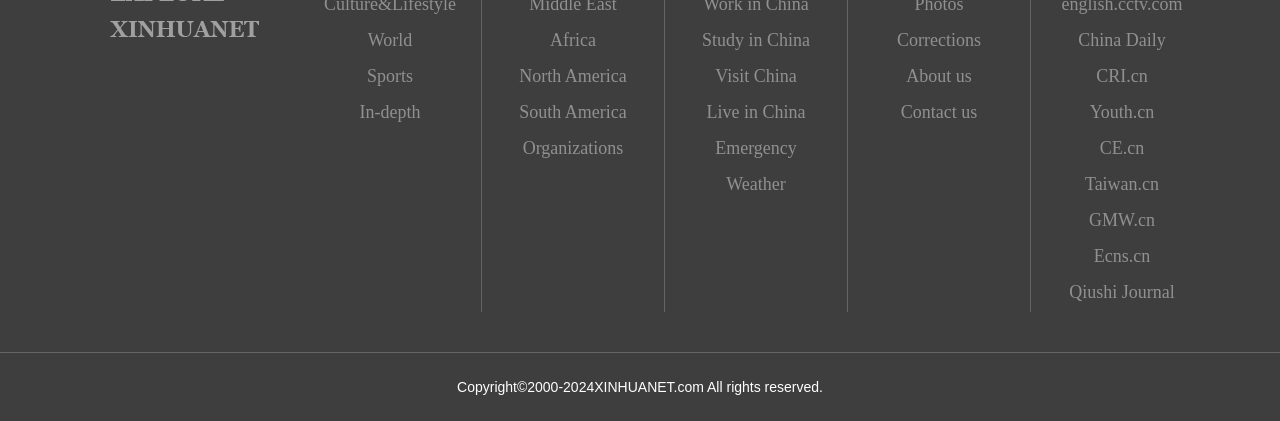Bounding box coordinates are specified in the format (top-left x, top-left y, bottom-right x, bottom-right y). All values are floating point numbers bounded between 0 and 1. Please provide the bounding box coordinate of the region this sentence describes: South America

[0.393, 0.224, 0.502, 0.31]